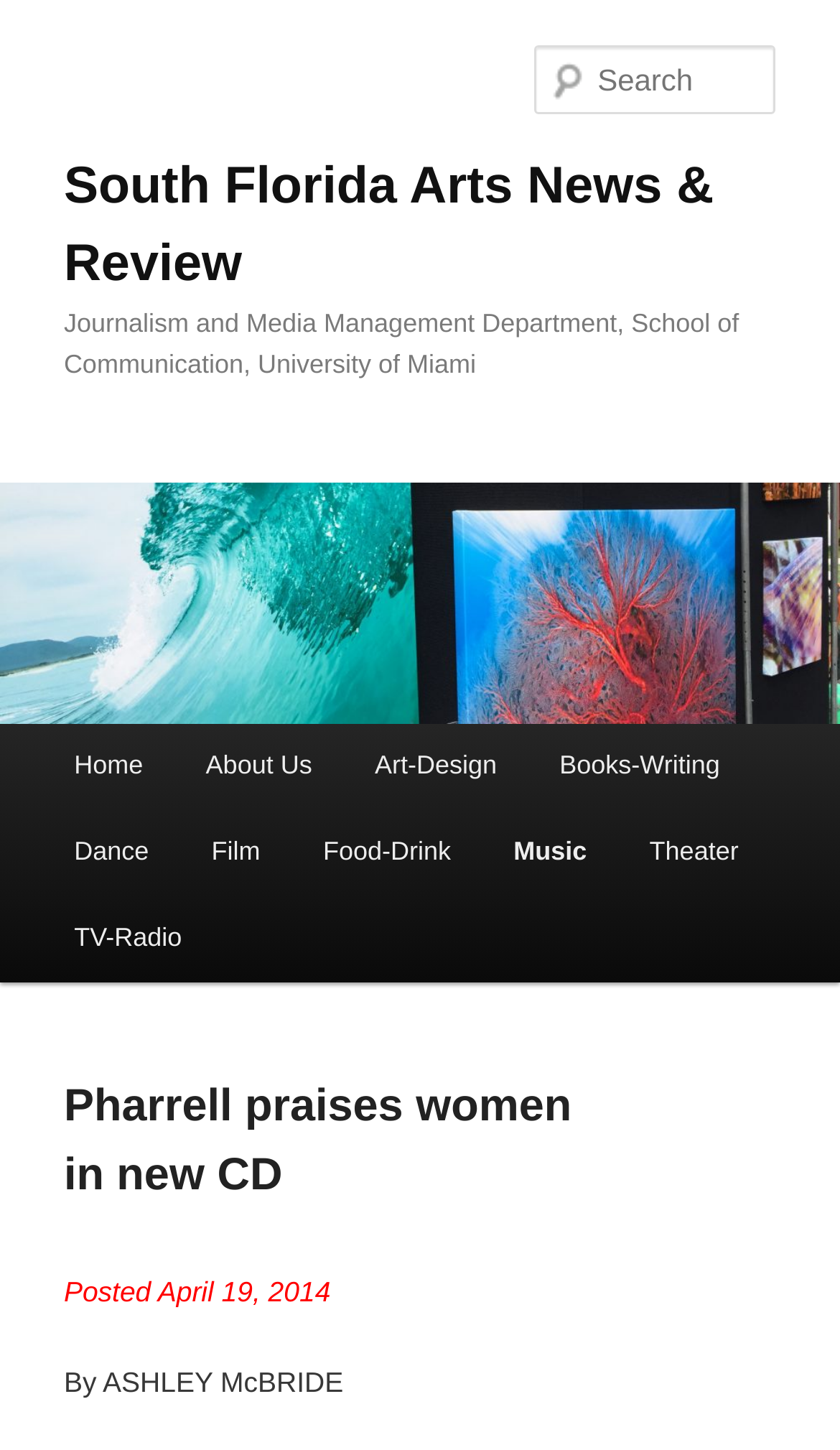Find the bounding box coordinates of the clickable region needed to perform the following instruction: "Go to home page". The coordinates should be provided as four float numbers between 0 and 1, i.e., [left, top, right, bottom].

[0.051, 0.499, 0.208, 0.559]